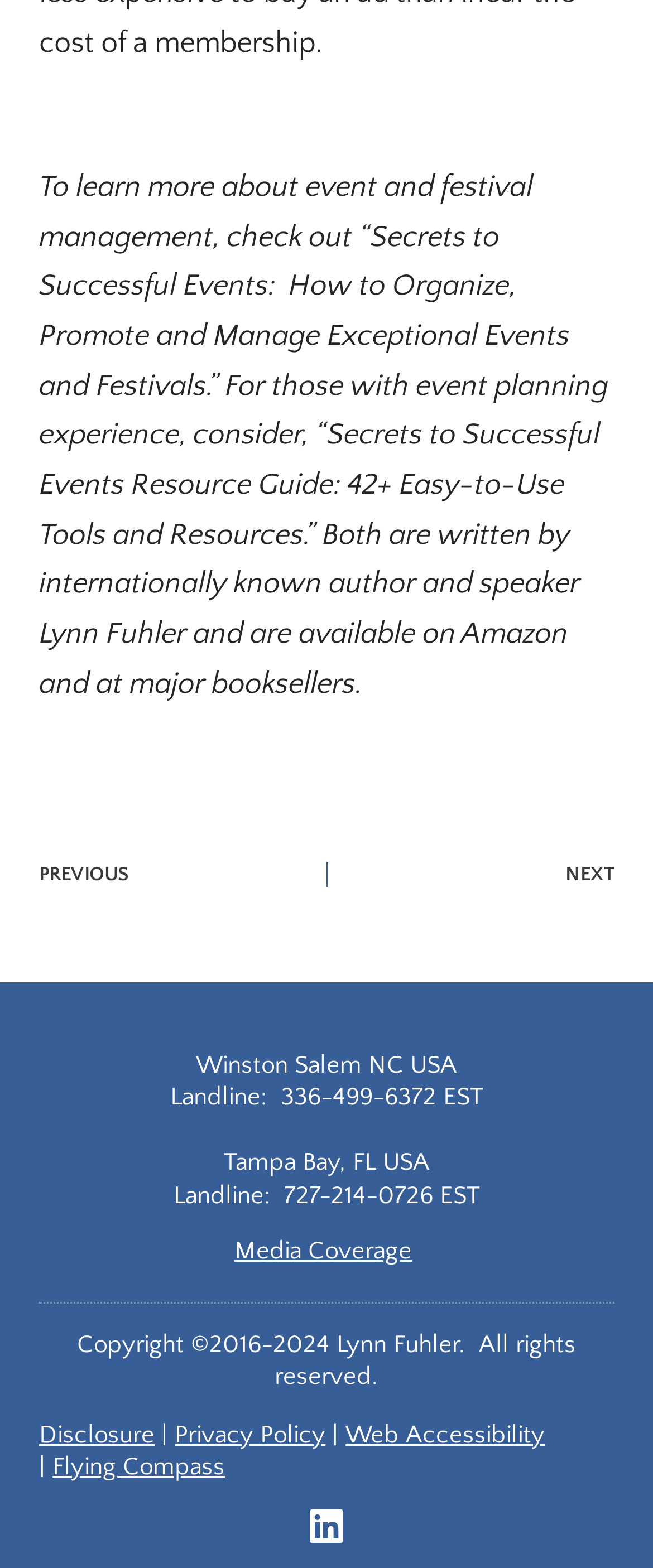Identify the bounding box coordinates of the region that needs to be clicked to carry out this instruction: "check out LinkedIn". Provide these coordinates as four float numbers ranging from 0 to 1, i.e., [left, top, right, bottom].

[0.474, 0.962, 0.526, 0.984]